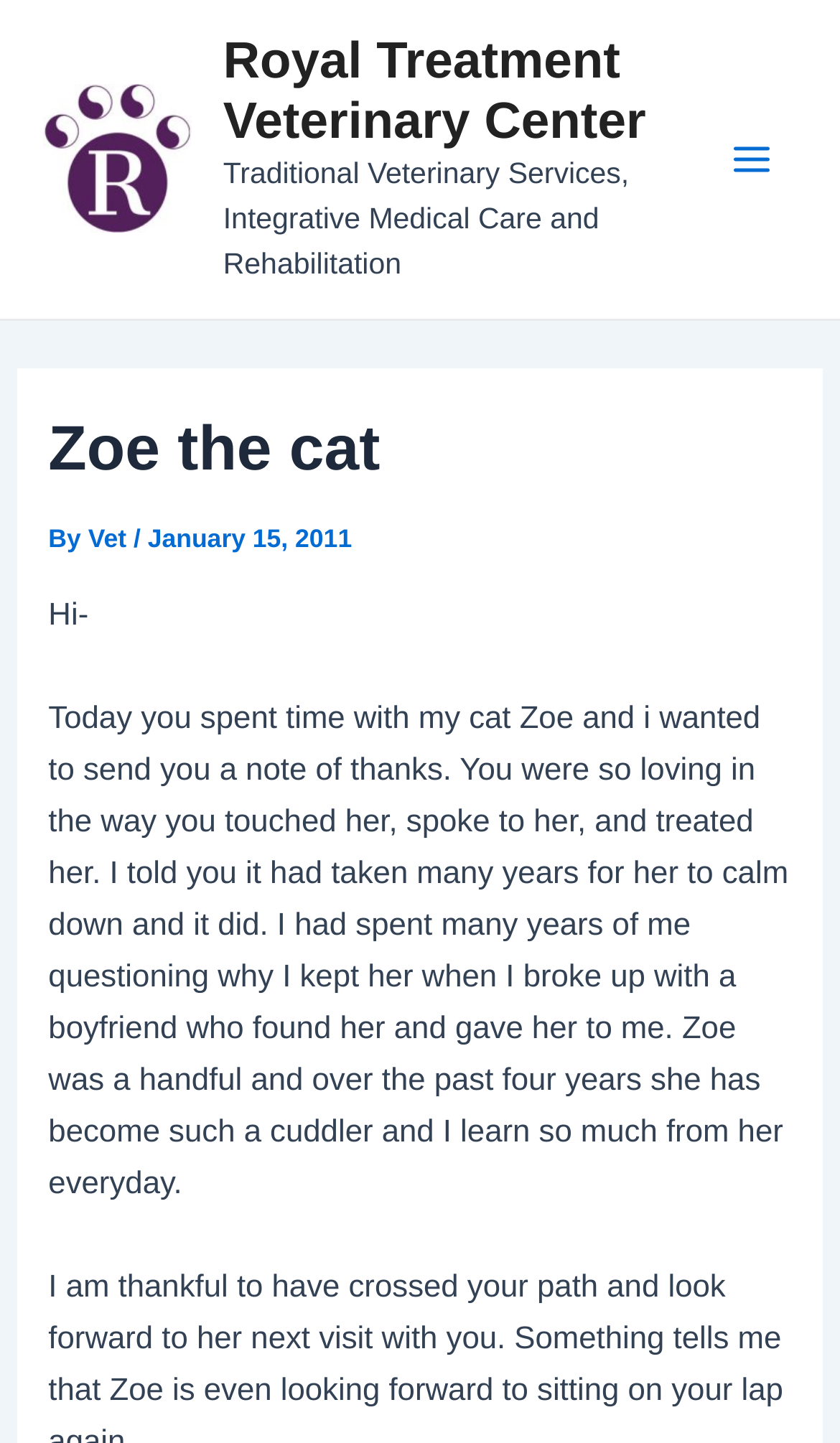What is the type of services provided?
Respond to the question with a single word or phrase according to the image.

Veterinary Services